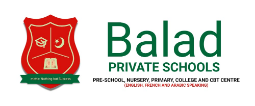Provide a short answer to the following question with just one word or phrase: What is the academic focus of Balad Private Schools?

Education